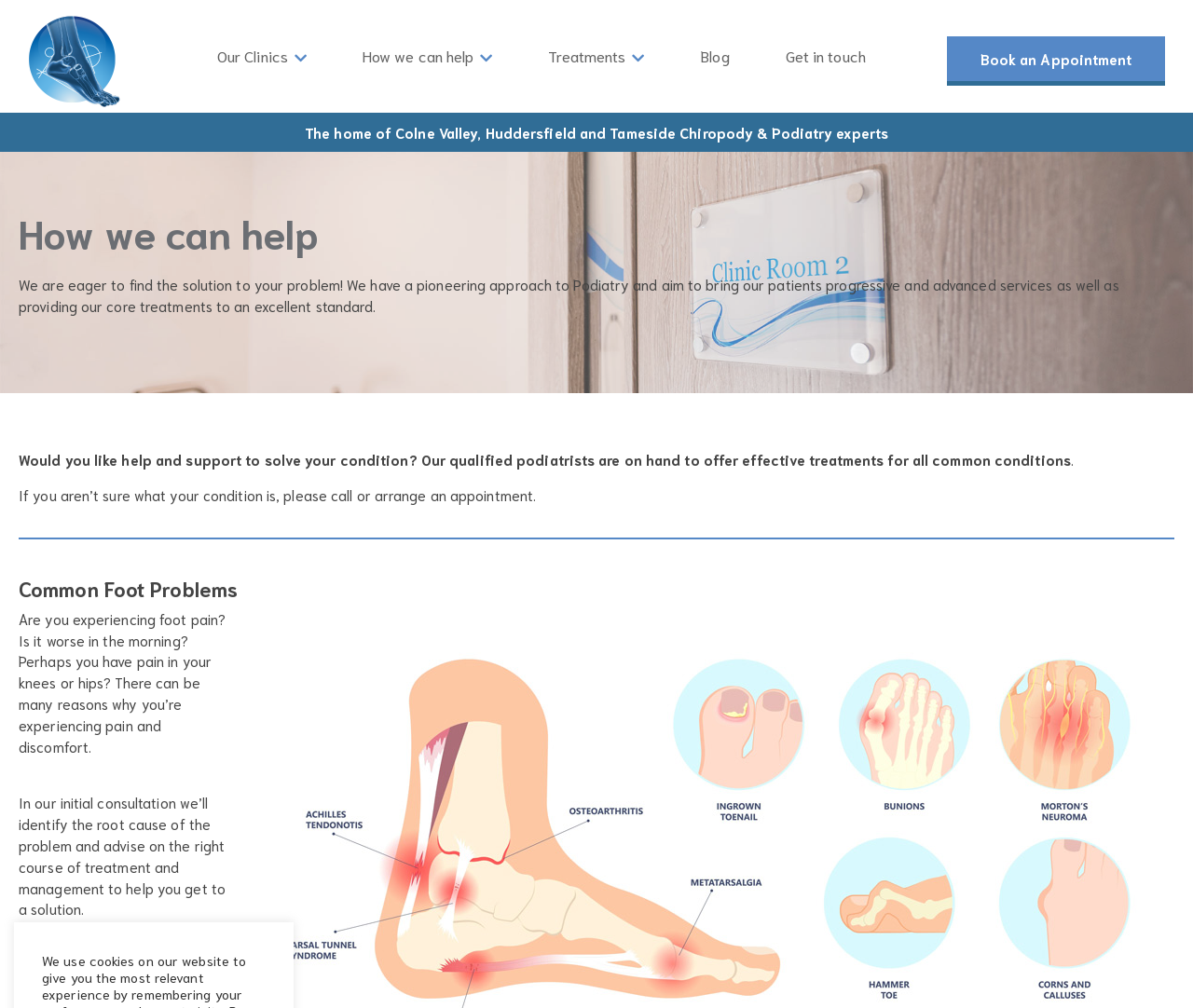Provide the bounding box coordinates of the UI element this sentence describes: "How we can help".

[0.28, 0.034, 0.436, 0.078]